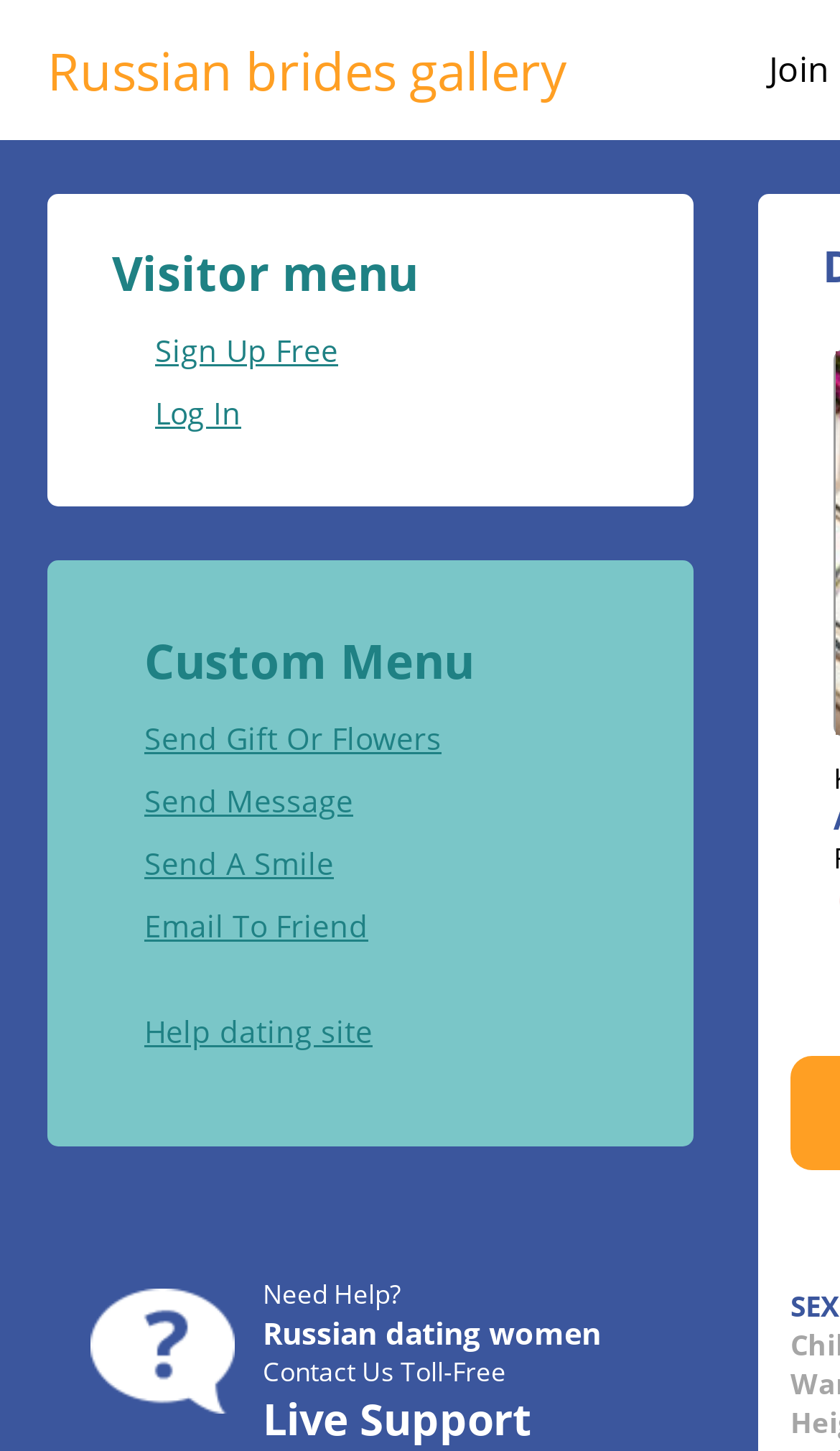How can users contact the website's support team?
Use the information from the image to give a detailed answer to the question.

The webpage provides two ways for users to contact the support team: a toll-free number and a live support option, which are likely available to assist with any questions or issues.